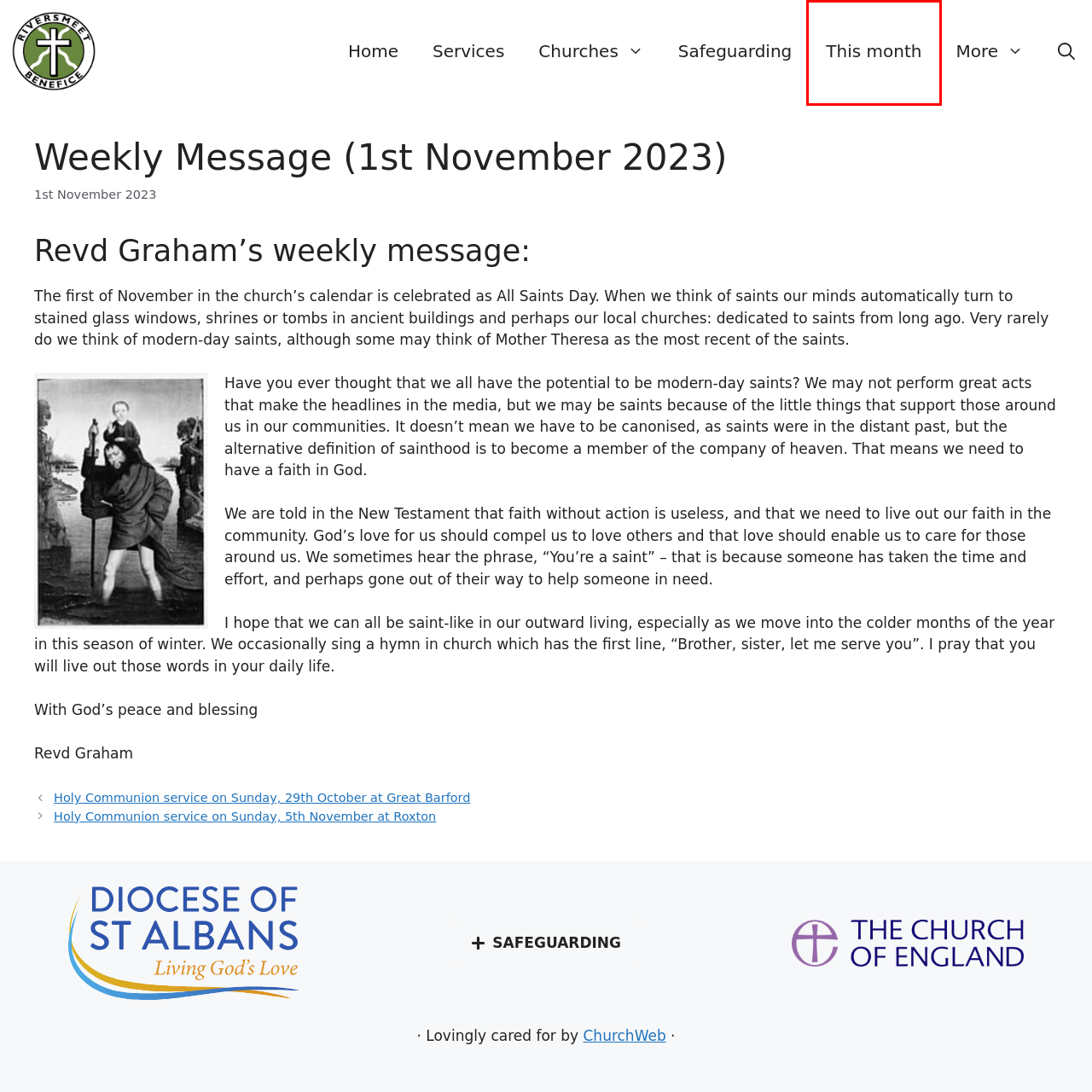You have received a screenshot of a webpage with a red bounding box indicating a UI element. Please determine the most fitting webpage description that matches the new webpage after clicking on the indicated element. The choices are:
A. This month in the benefice - Riversmeet Churches
B. ChurchWeb - join us and grow your congregation
C. Services - Riversmeet Churches
D. Riversmeet Churches - Blunham, Great Barford, Roxton, and Tempsford with Little Barford
E. St. Peters Church, Tempsford - Riversmeet Churches
F. Holy Communion service on Sunday, 29th October at Great Barford - Riversmeet Churches
G. Safeguarding - Riversmeet Churches
H. Holy Communion service on Sunday, 5th November at Roxton - Riversmeet Churches

A